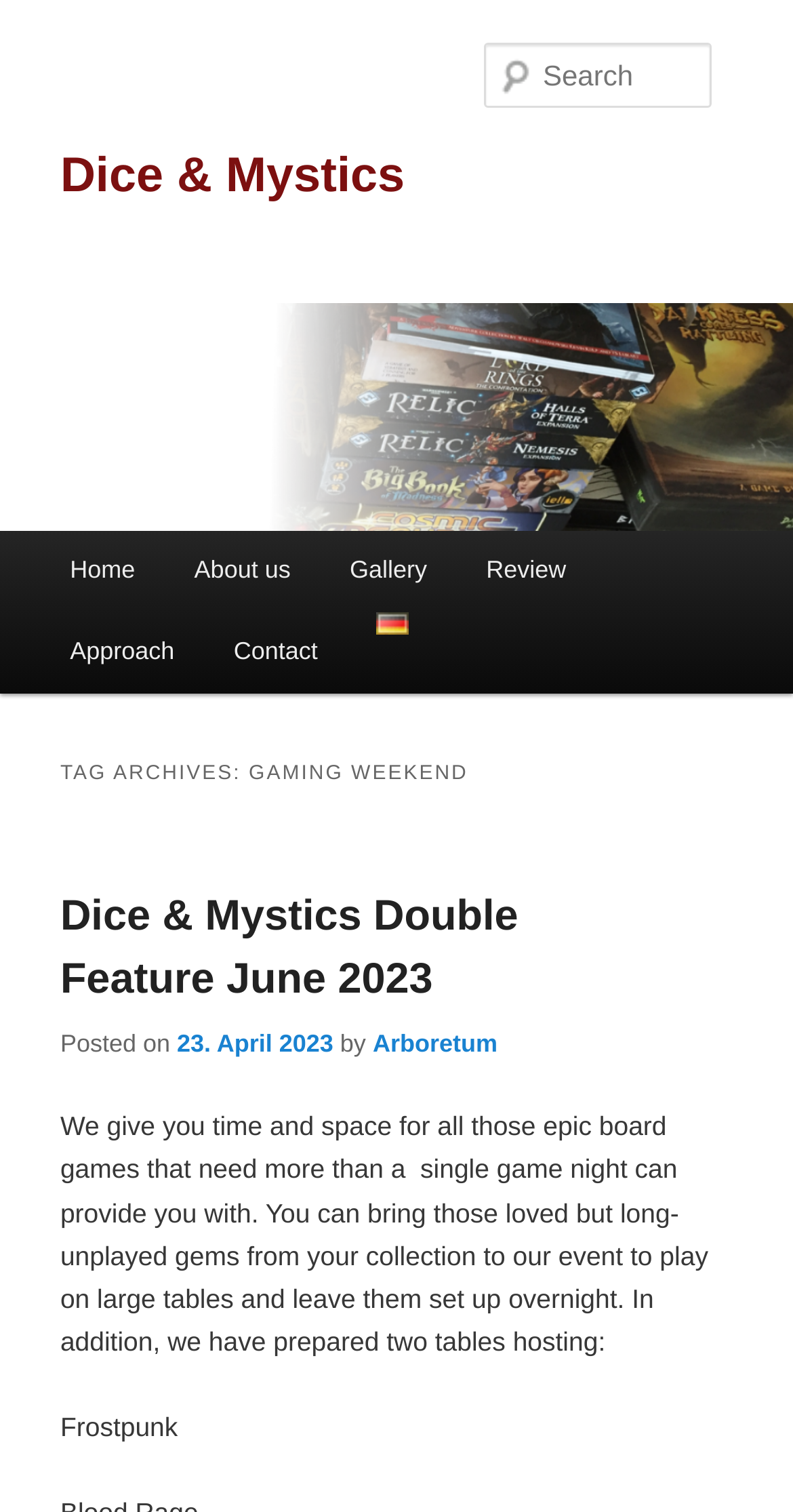Determine the bounding box coordinates for the element that should be clicked to follow this instruction: "View the review page". The coordinates should be given as four float numbers between 0 and 1, in the format [left, top, right, bottom].

[0.576, 0.351, 0.751, 0.405]